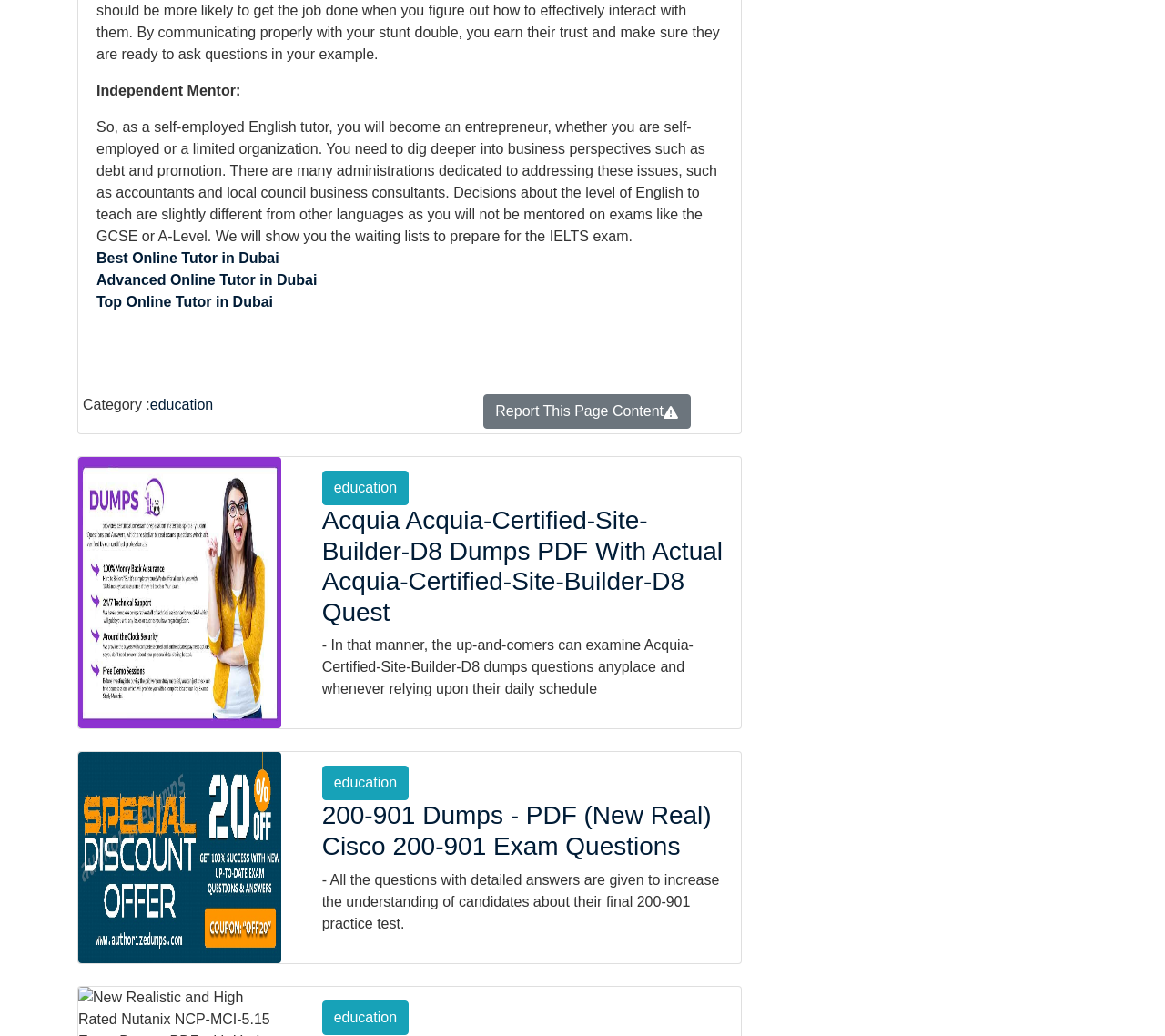What is the purpose of the 'Report' button?
Look at the image and answer the question using a single word or phrase.

Report page content